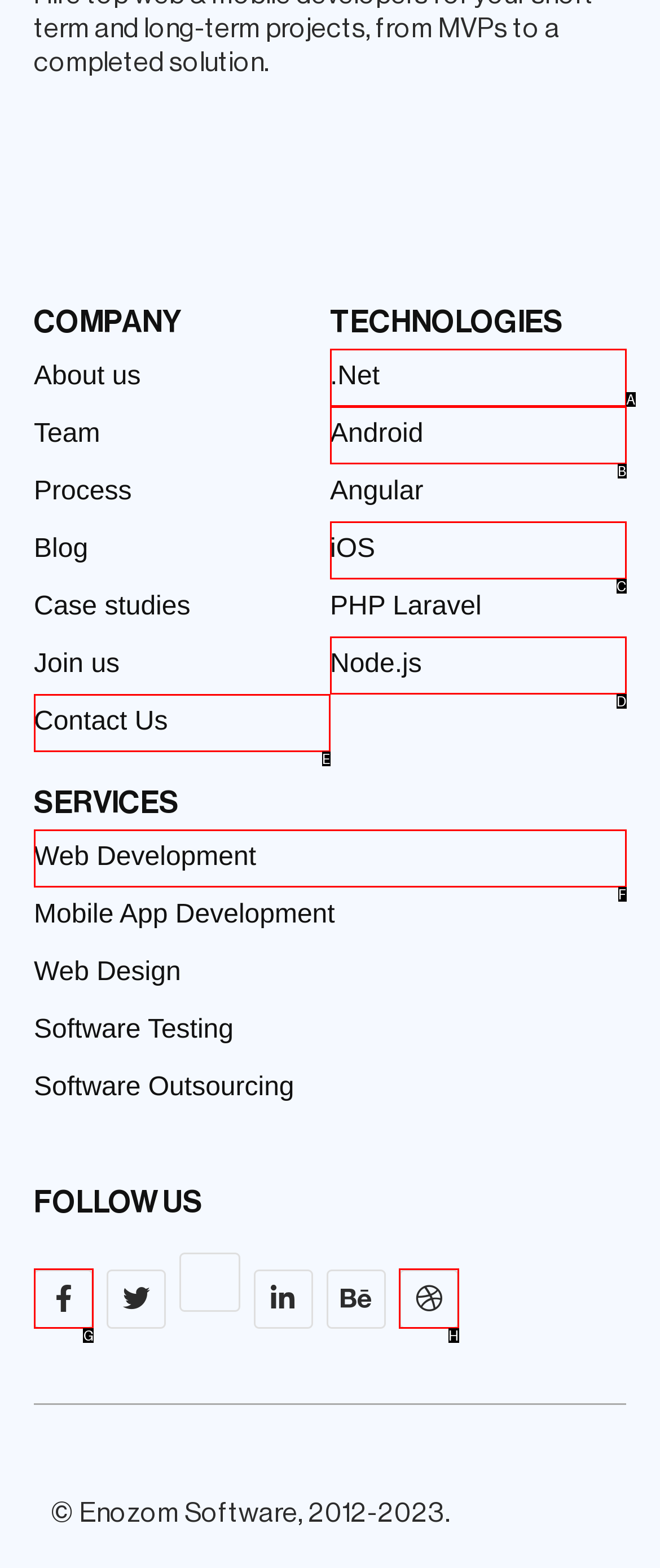Identify the UI element that corresponds to this description: Facebook-f
Respond with the letter of the correct option.

G